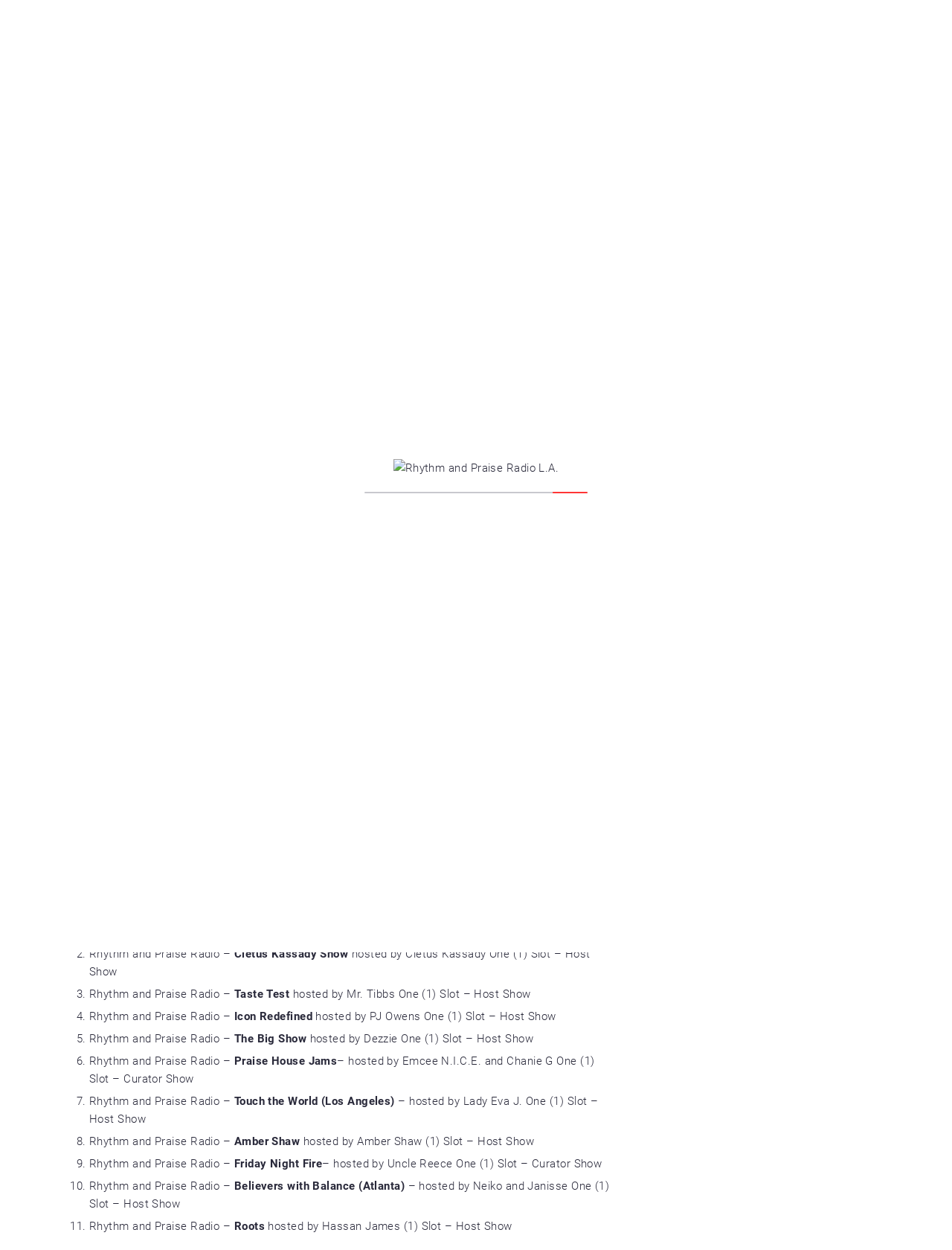Highlight the bounding box coordinates of the element that should be clicked to carry out the following instruction: "Click the 'SUBMISSIONS' link". The coordinates must be given as four float numbers ranging from 0 to 1, i.e., [left, top, right, bottom].

[0.333, 0.265, 0.434, 0.292]